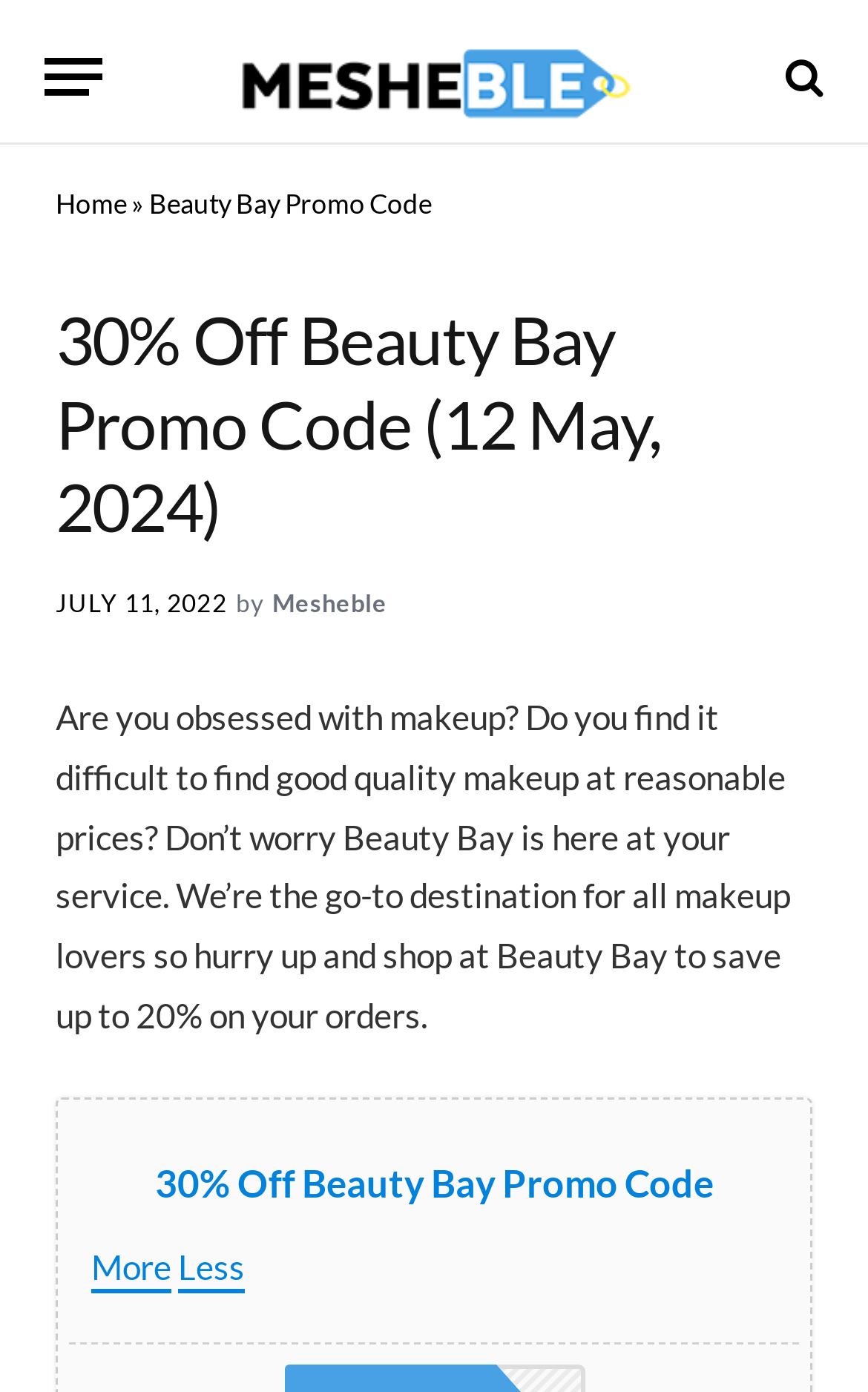Answer the question below in one word or phrase:
What is the purpose of the website?

To provide makeup at reasonable prices